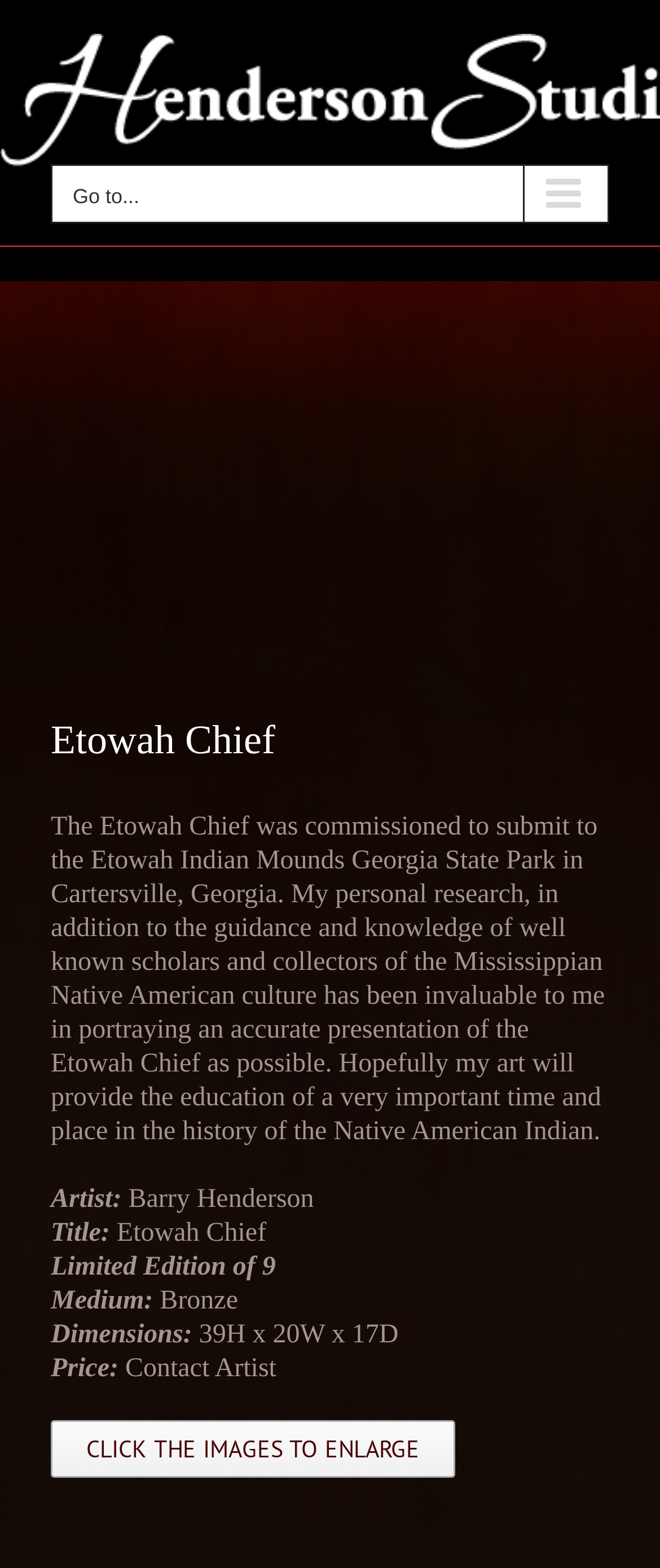Answer the question with a single word or phrase: 
What is the medium of the Etowah Chief sculpture?

Bronze